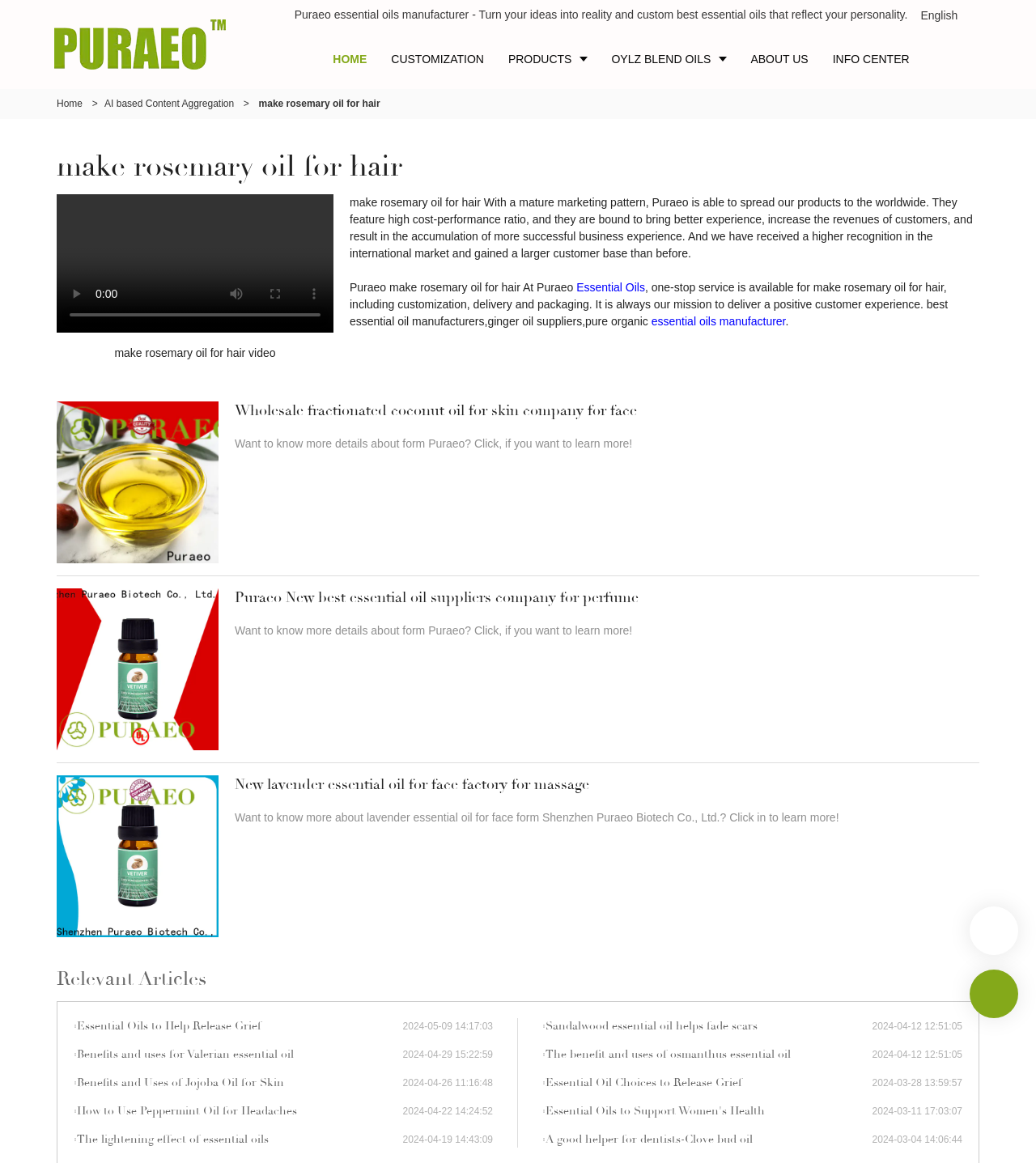Find and generate the main title of the webpage.

make rosemary oil for hair